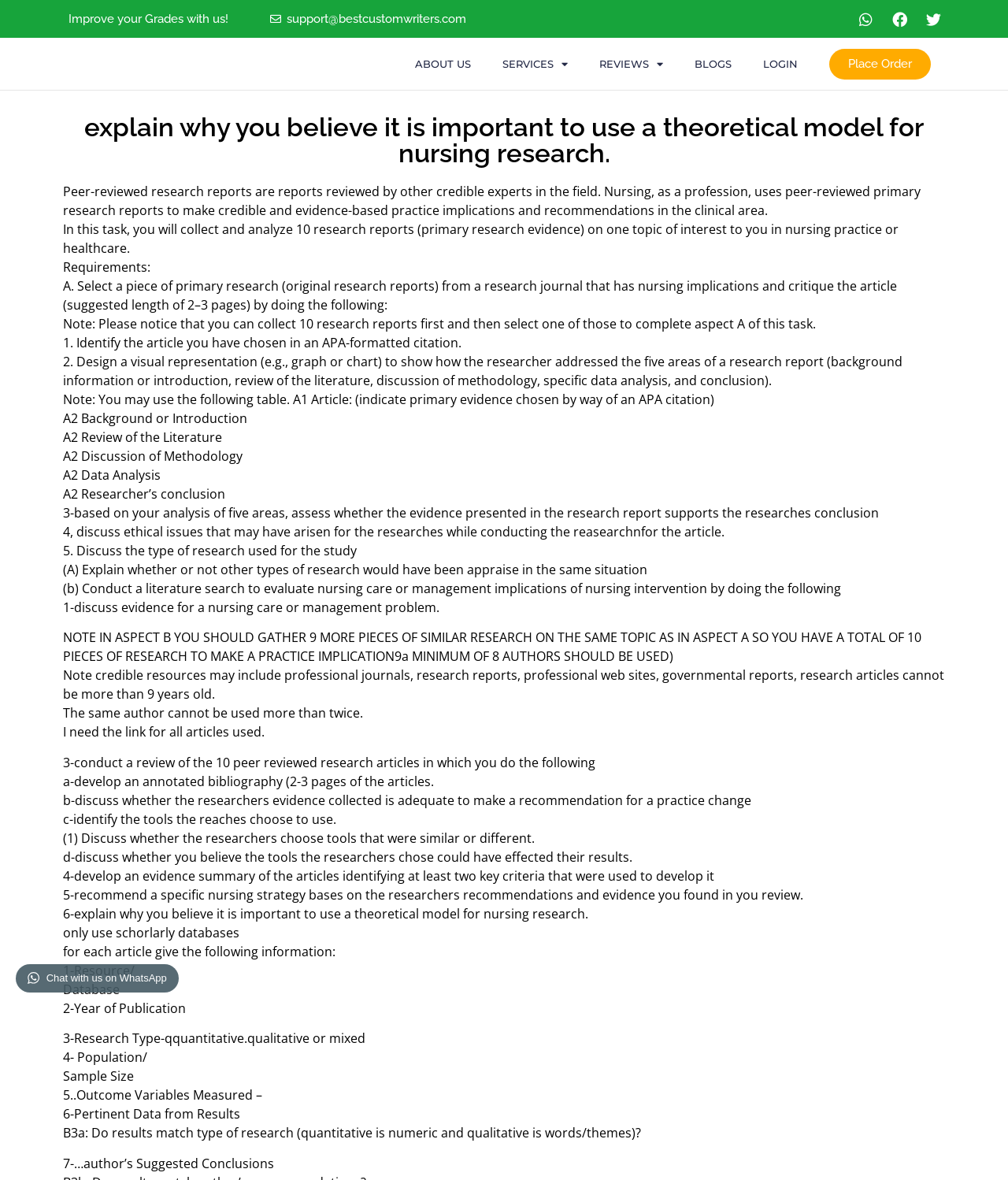What is the suggested length of the critique of the article?
Examine the image and give a concise answer in one word or a short phrase.

2-3 pages